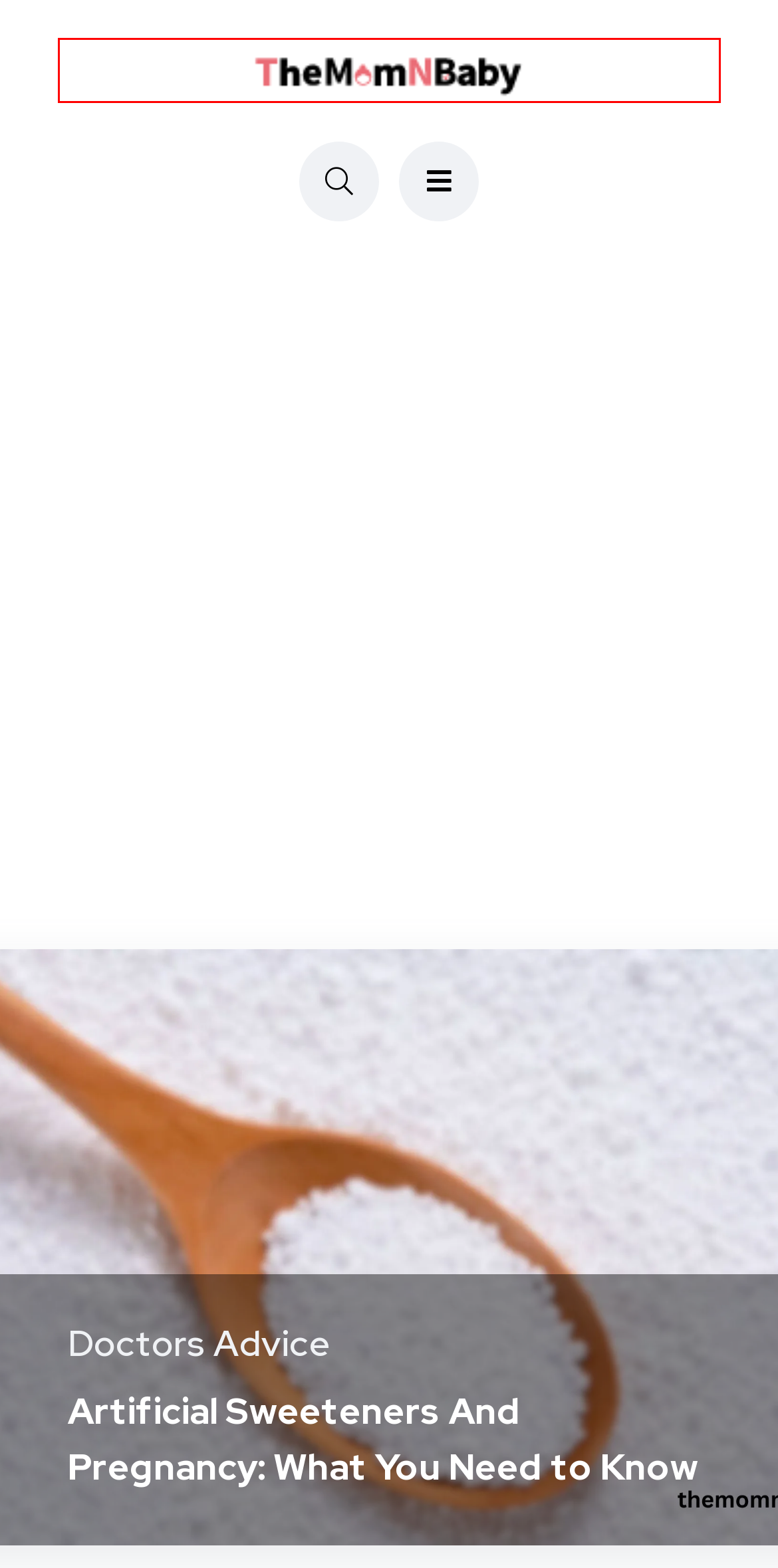Examine the screenshot of a webpage with a red bounding box around a UI element. Your task is to identify the webpage description that best corresponds to the new webpage after clicking the specified element. The given options are:
A. Advertise with Us -
B. Privacy Policy -
C. Genes, DNA, and Chromosomes: A Beginner's Guide
D. February 2023 -
E. Good for Pregnancy: 11 Indian Vegetables for a Healthy Pregnancy
F. November 2023 -
G. August 2023 -
H. Pregnancy Information by Expert Doctors | The Mom N Baby

H